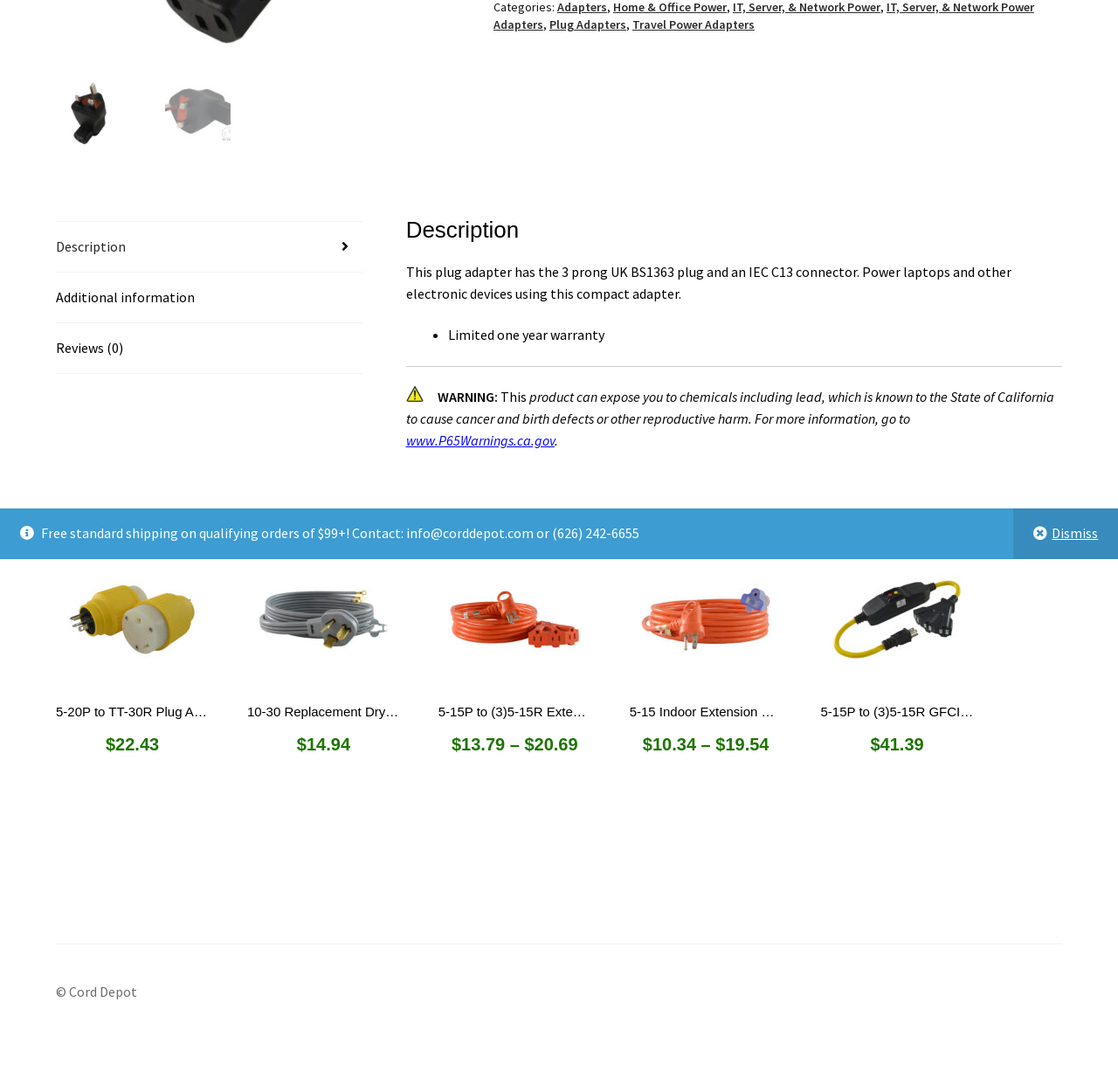Identify the bounding box coordinates for the UI element described by the following text: "Travel Power Adapters". Provide the coordinates as four float numbers between 0 and 1, in the format [left, top, right, bottom].

[0.566, 0.015, 0.675, 0.029]